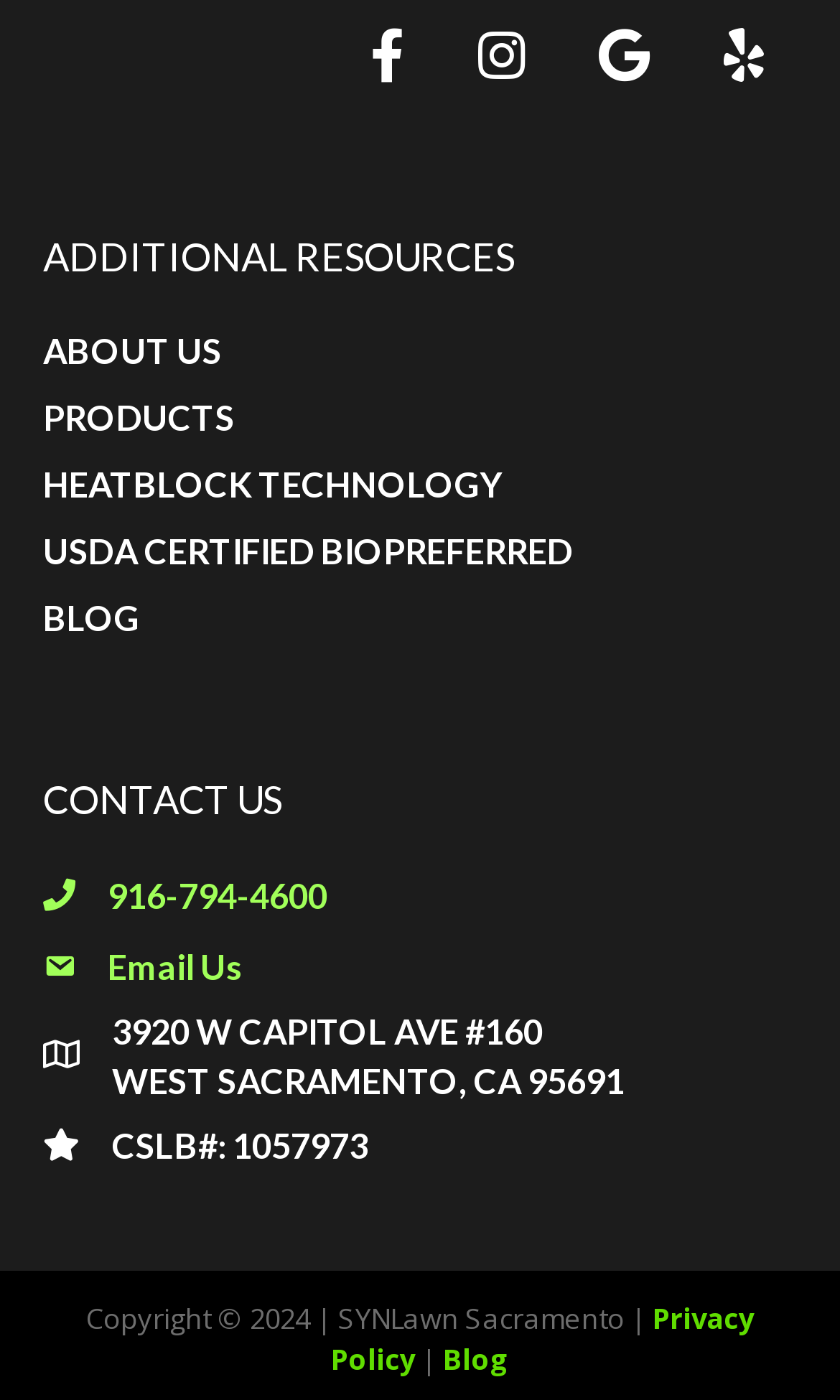Can you show the bounding box coordinates of the region to click on to complete the task described in the instruction: "Visit HEATBLOCK TECHNOLOGY page"?

[0.051, 0.318, 0.936, 0.358]